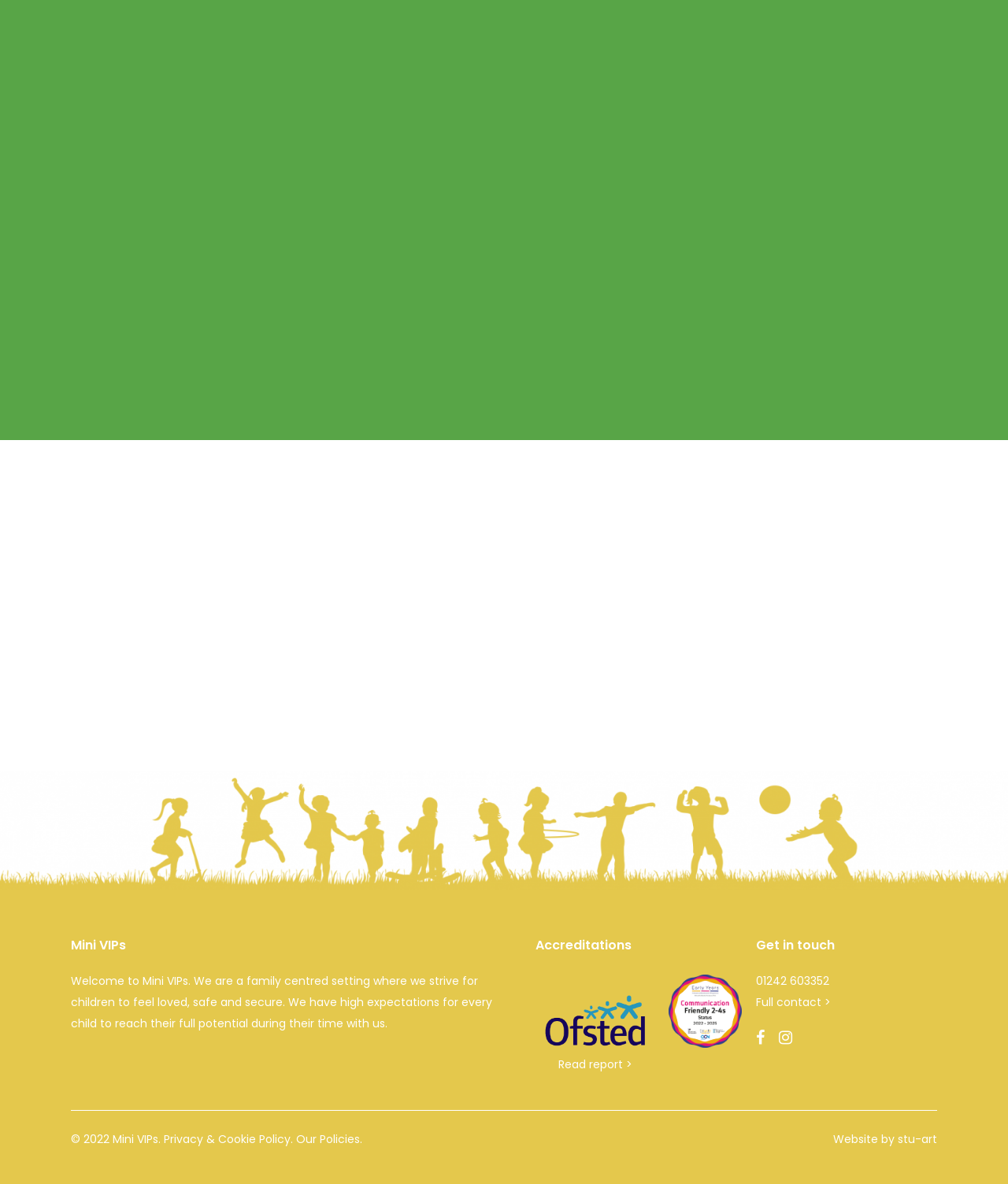Determine the bounding box coordinates of the target area to click to execute the following instruction: "Click 'Previous'."

[0.476, 0.558, 0.496, 0.577]